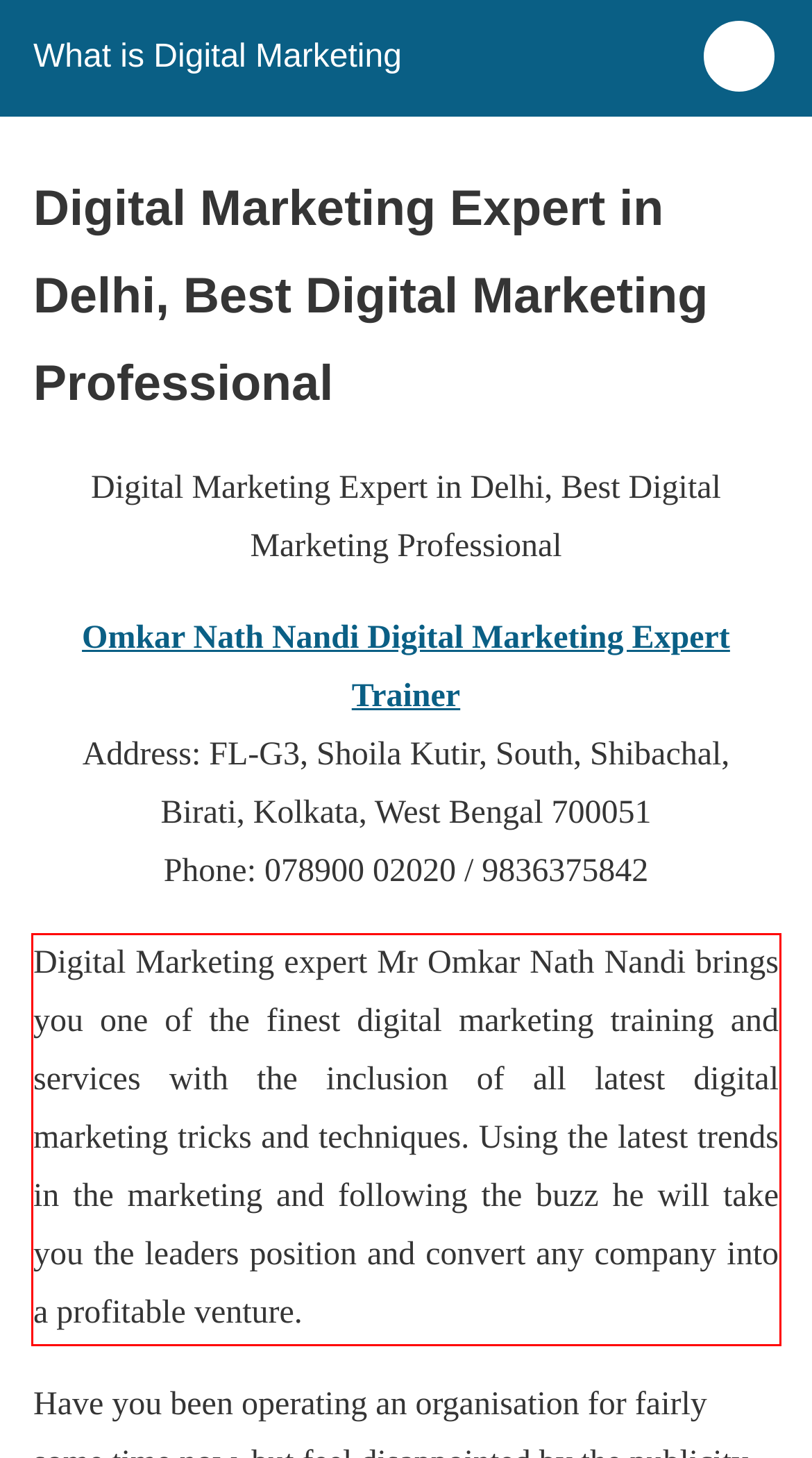You are given a screenshot with a red rectangle. Identify and extract the text within this red bounding box using OCR.

Digital Marketing expert Mr Omkar Nath Nandi brings you one of the finest digital marketing training and services with the inclusion of all latest digital marketing tricks and techniques. Using the latest trends in the marketing and following the buzz he will take you the leaders position and convert any company into a profitable venture.